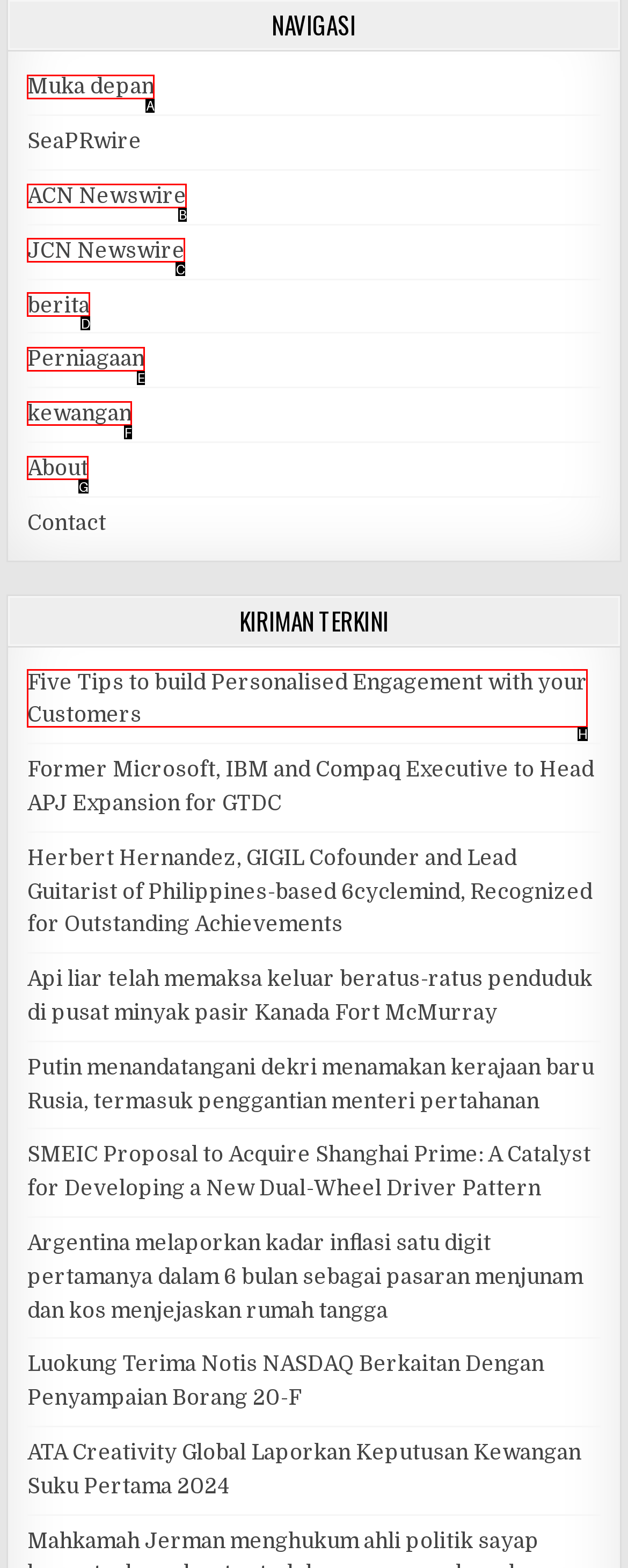For the instruction: Visit About page, determine the appropriate UI element to click from the given options. Respond with the letter corresponding to the correct choice.

G